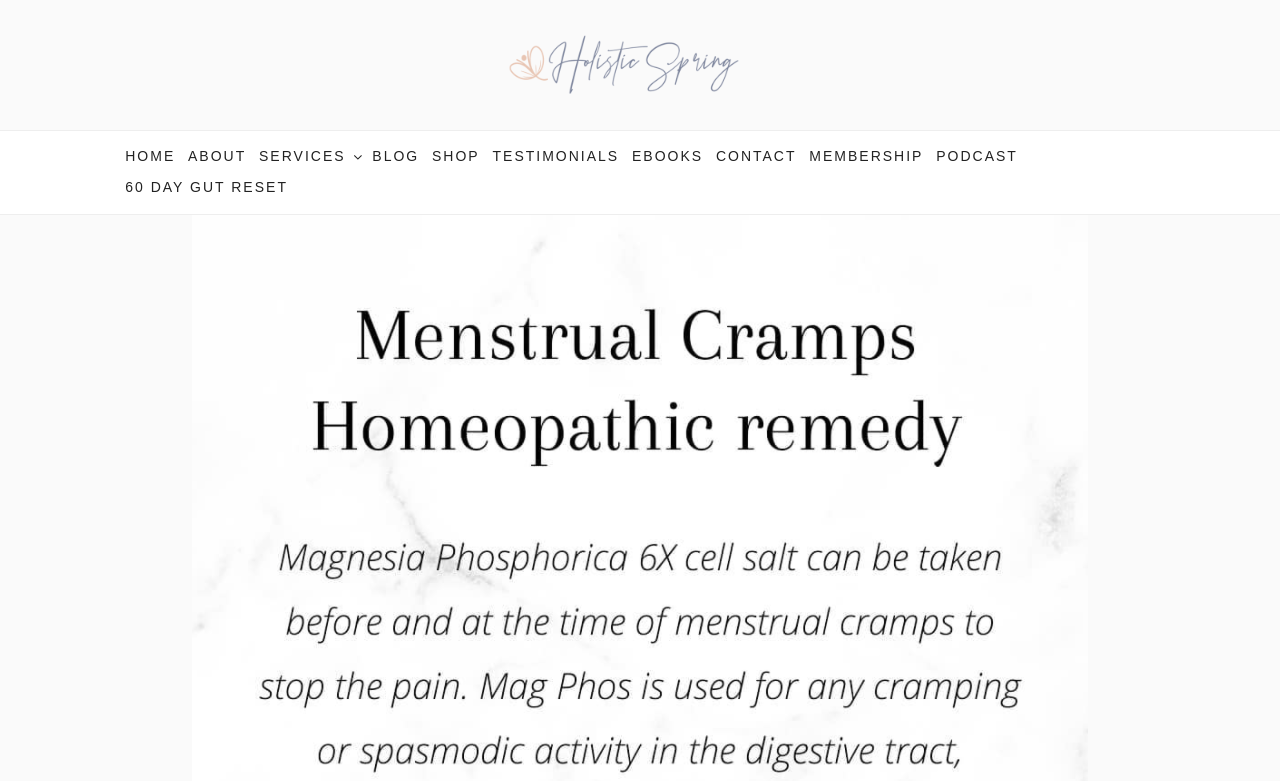Please provide a one-word or short phrase answer to the question:
What is the width of the 'ABOUT' link?

0.053